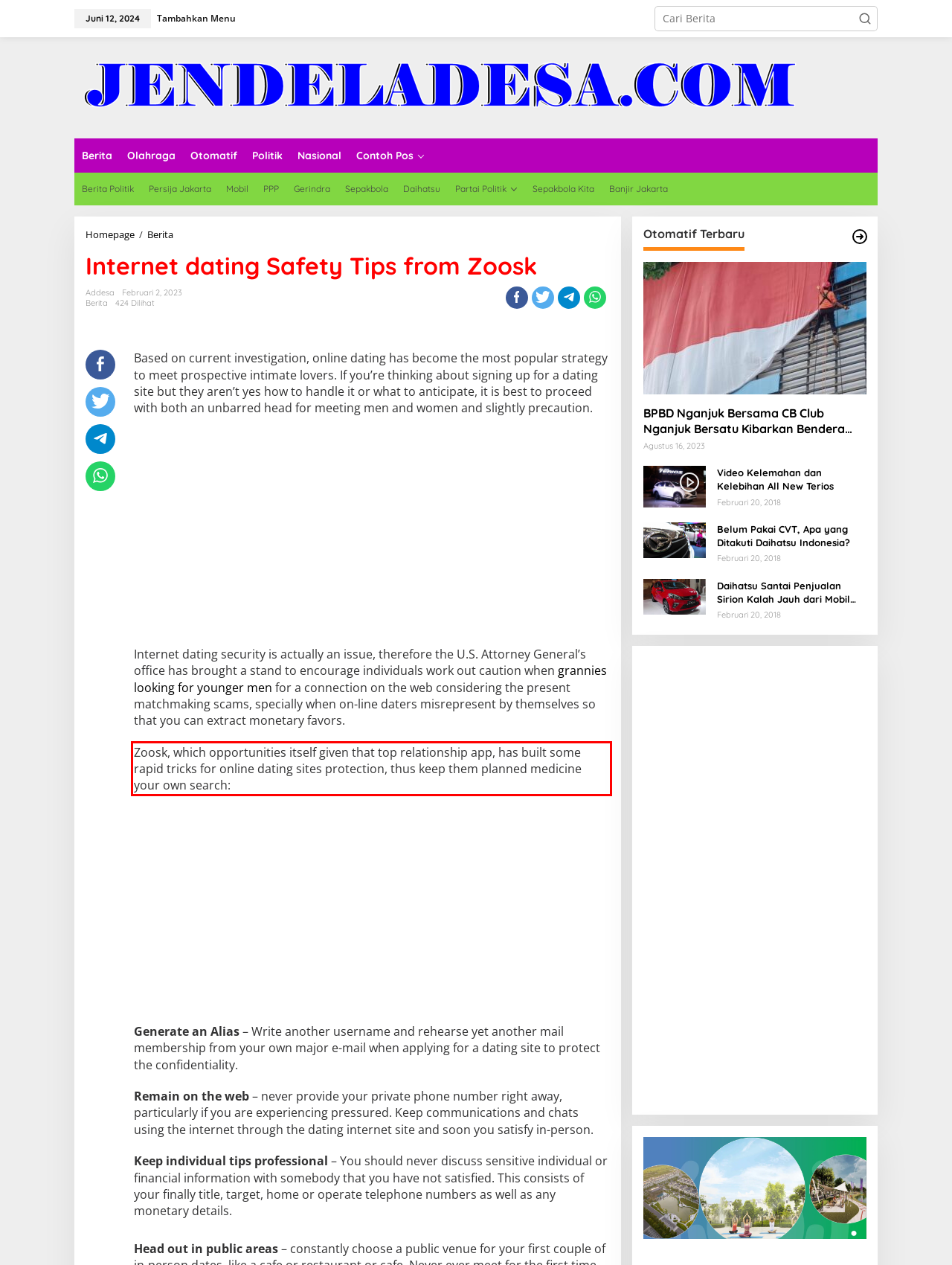There is a UI element on the webpage screenshot marked by a red bounding box. Extract and generate the text content from within this red box.

Zoosk, which opportunities itself given that top relationship app, has built some rapid tricks for online dating sites protection, thus keep them planned medicine your own search: